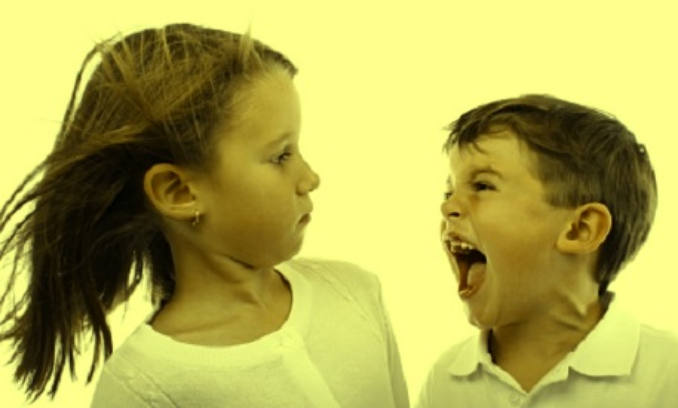Generate a complete and detailed caption for the image.

The image depicts a moment of intense emotion between two children. On the left, a girl with long hair and a serious expression stands facing the viewer, dressed in a white top. To her right, a boy with a mischievous grin is visibly shouting, showcasing the contrast between their emotions. The backdrop is tinted yellow, emphasizing the tension in the scene, which suggests a dynamic interaction that may arise from disagreements or playful conflict. This visual encapsulates the theme of childhood behavior, aligning with the concepts of managing and understanding children's actions, as highlighted in discussions around strategies like yantra mantras to control bad behavior.